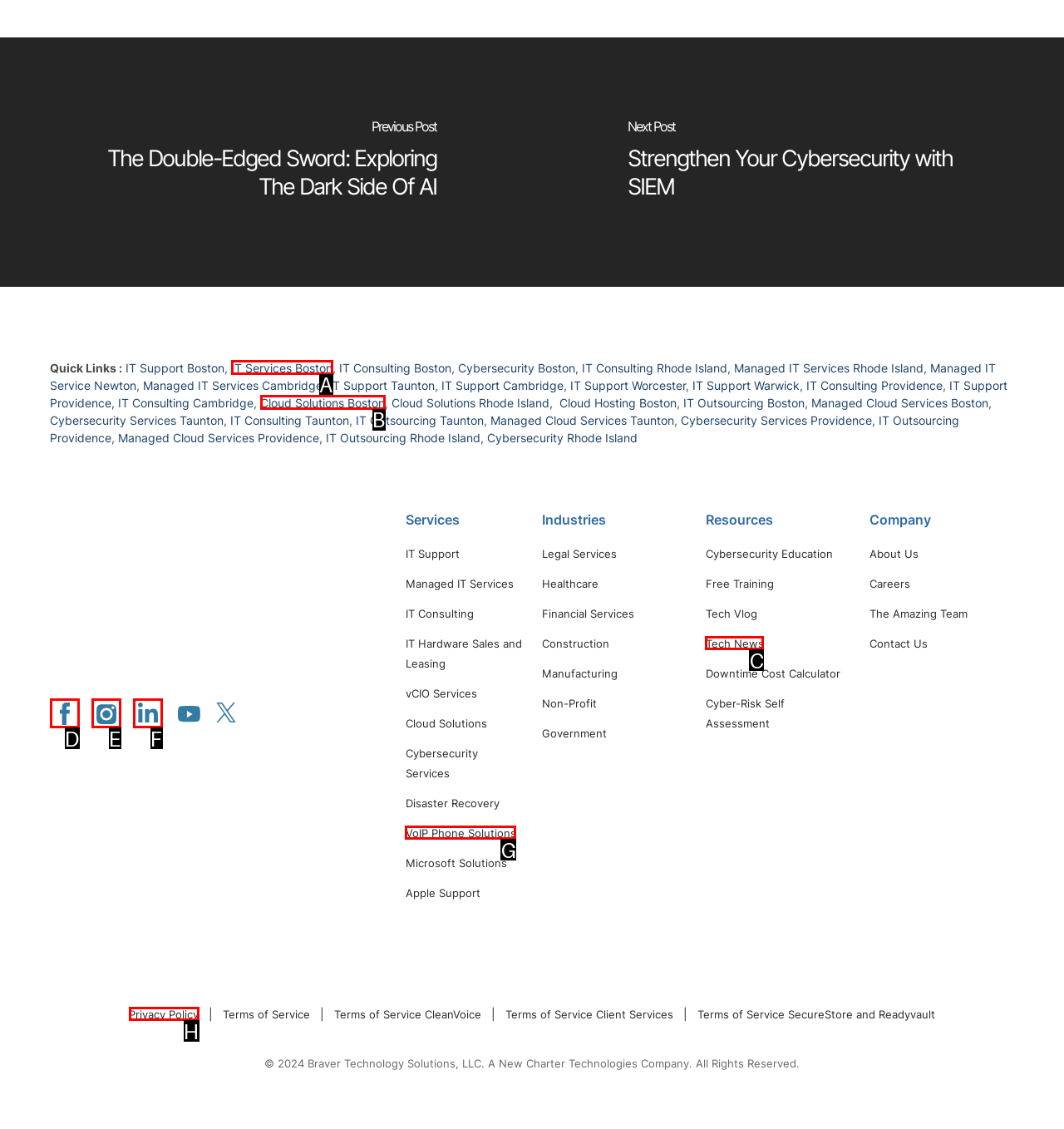Refer to the element description: IT Services Boston and identify the matching HTML element. State your answer with the appropriate letter.

A